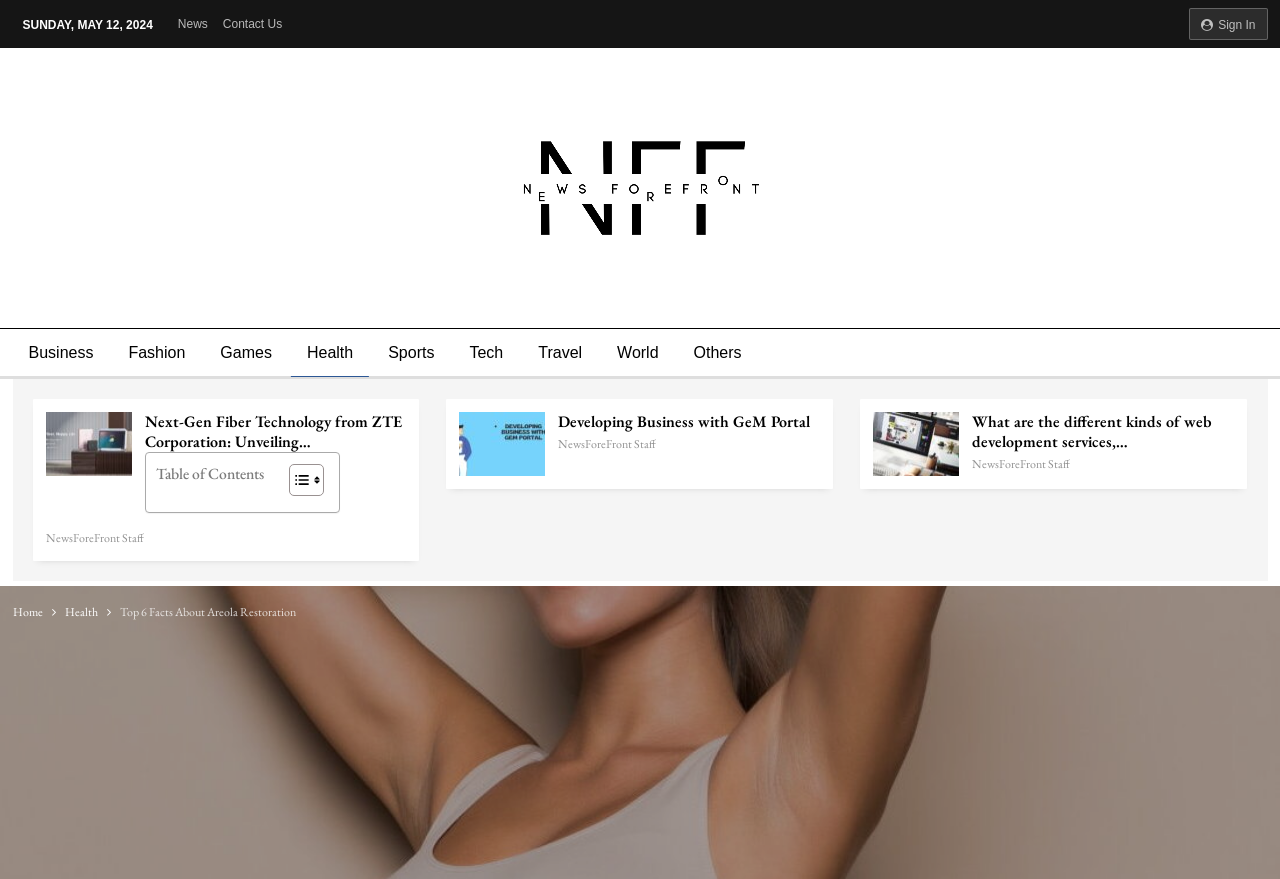Given the element description World, predict the bounding box coordinates for the UI element in the webpage screenshot. The format should be (top-left x, top-left y, bottom-right x, bottom-right y), and the values should be between 0 and 1.

[0.47, 0.374, 0.527, 0.429]